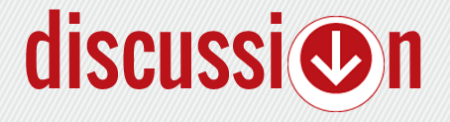Generate a detailed caption that describes the image.

The image features a bold, red "discussion" heading, with a downward-facing arrow symbol prominently displayed to the right. This graphic is set against a light gray background with subtle diagonal stripes, enhancing its visibility and creating a modern aesthetic. The use of red for the word "discussion" suggests an inviting and engaging space for conversation, indicating that it likely relates to a forum or comment section where users can share their thoughts and insights, particularly regarding the content of the invisablend reviews featured on the webpage. The downward arrow may imply that viewers can click to expand or access further details related to discussions on the topic.